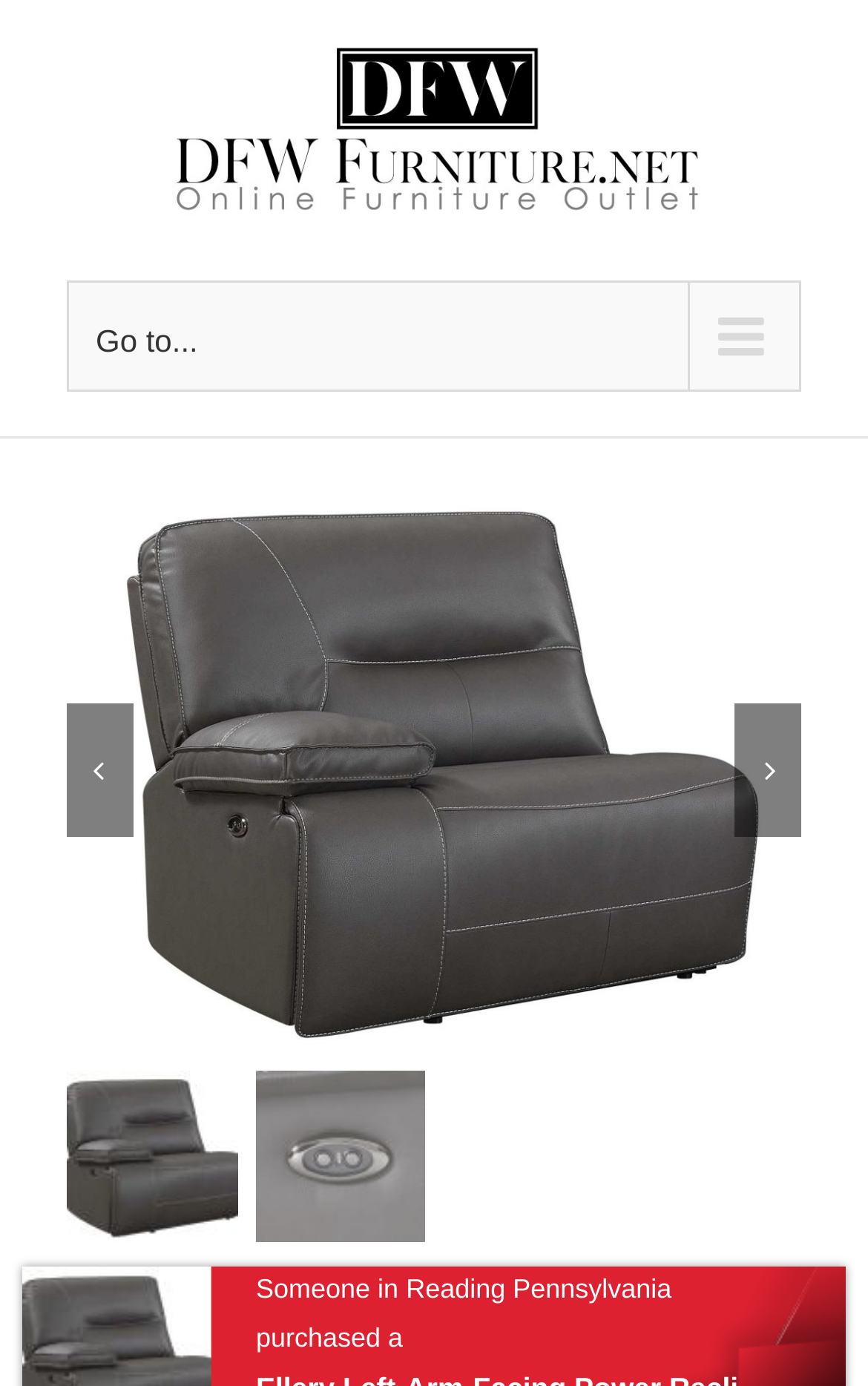What is the name of the product?
Please ensure your answer is as detailed and informative as possible.

I found the answer by looking at the link text and image descriptions, which all mention 'Ellery Left-Arm-Facing Power Recliner'.